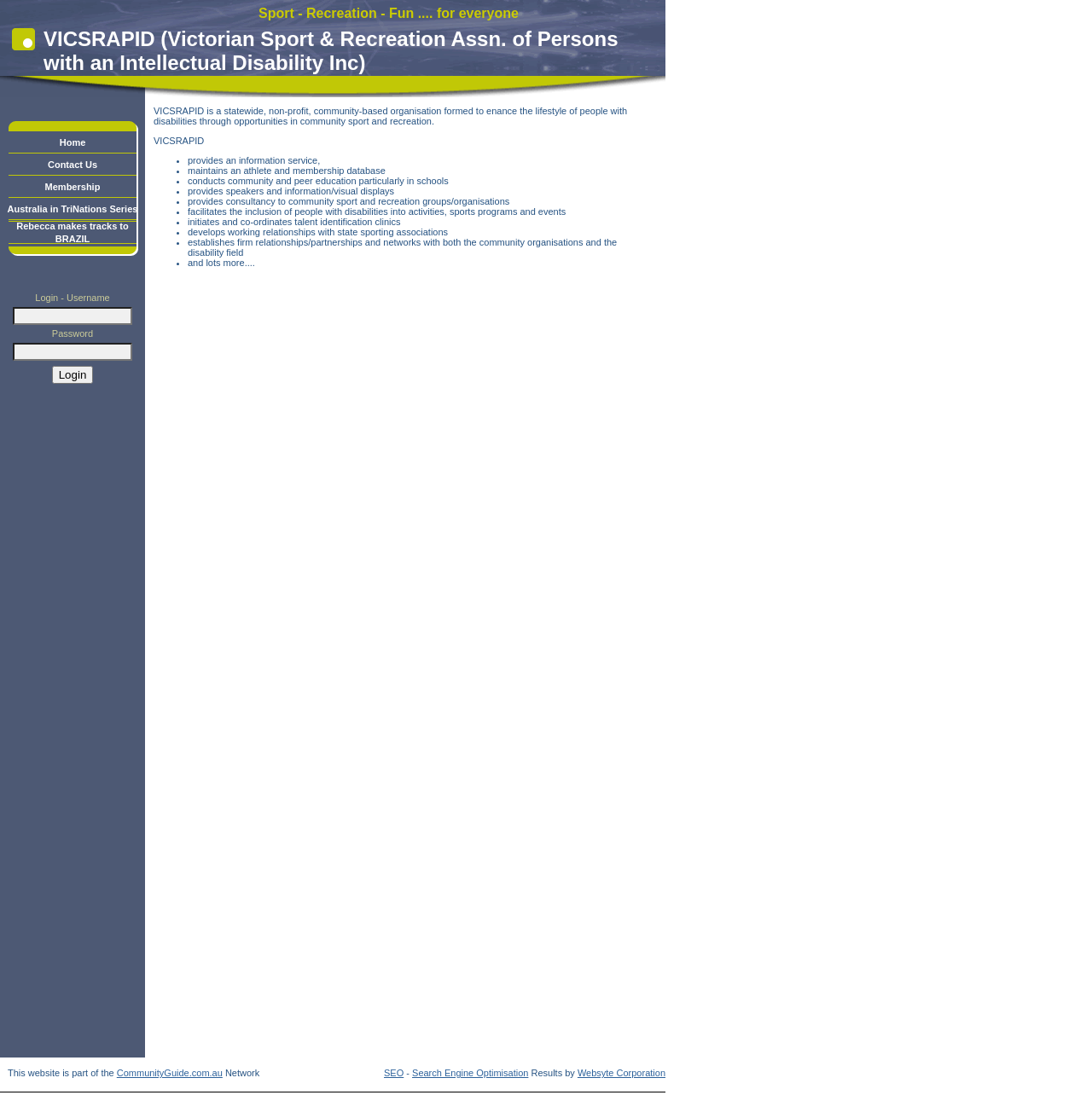What is the purpose of VICSRAPID?
Answer with a single word or short phrase according to what you see in the image.

To enhance lifestyle of people with disabilities